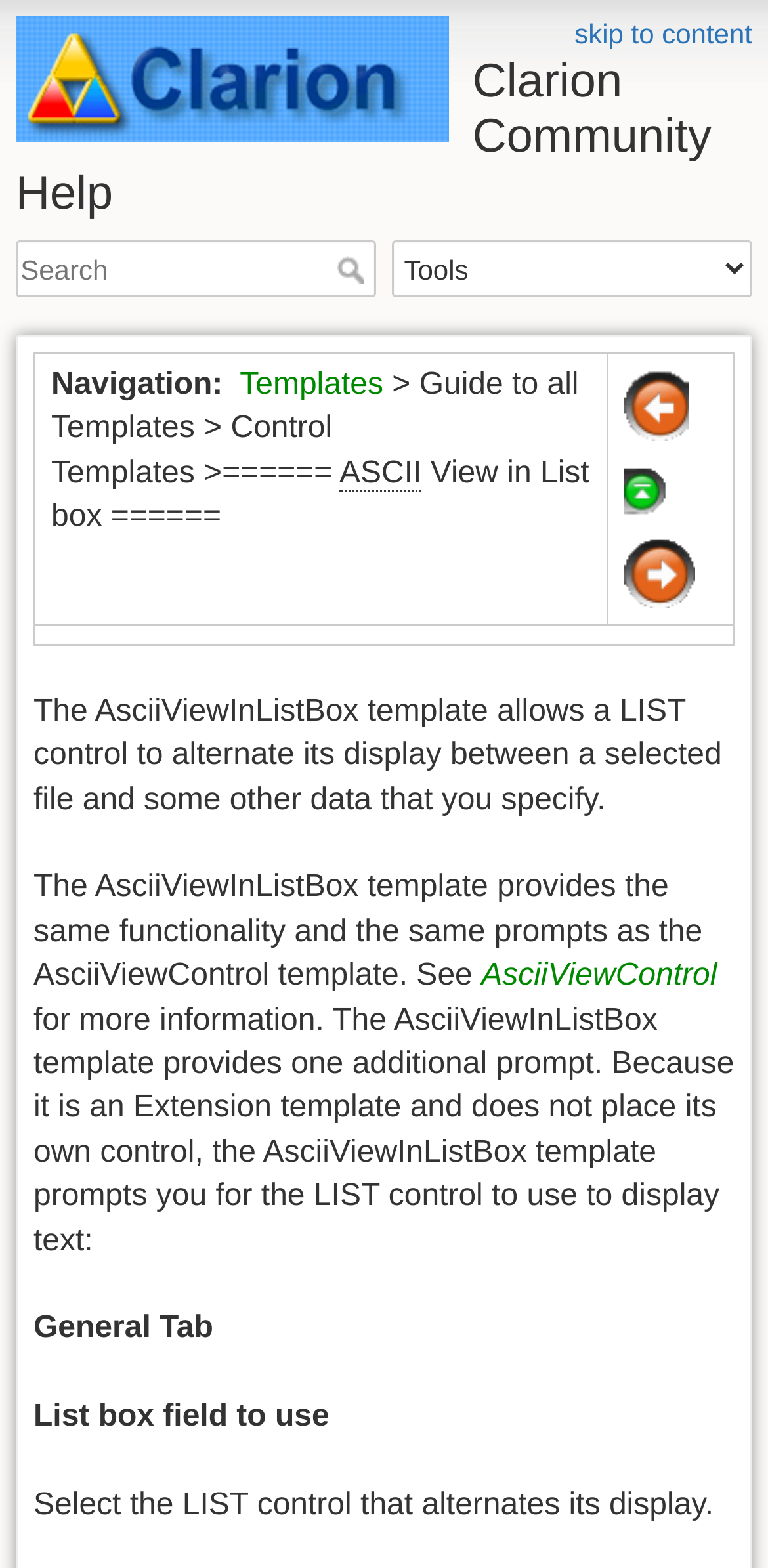Provide the bounding box coordinates for the specified HTML element described in this description: "skip to content". The coordinates should be four float numbers ranging from 0 to 1, in the format [left, top, right, bottom].

[0.748, 0.011, 0.979, 0.031]